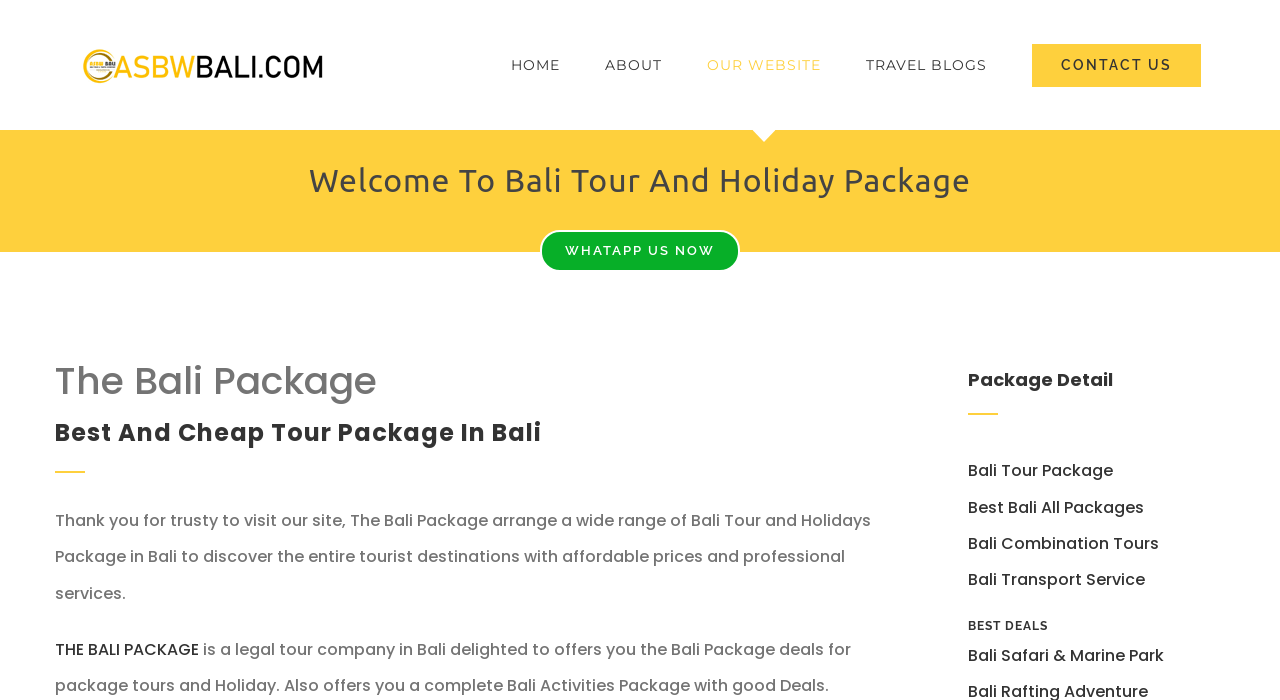Please give a concise answer to this question using a single word or phrase: 
What types of packages are offered?

Bali Tour Package, Best Bali All Packages, Bali Combination Tours, Bali Transport Service